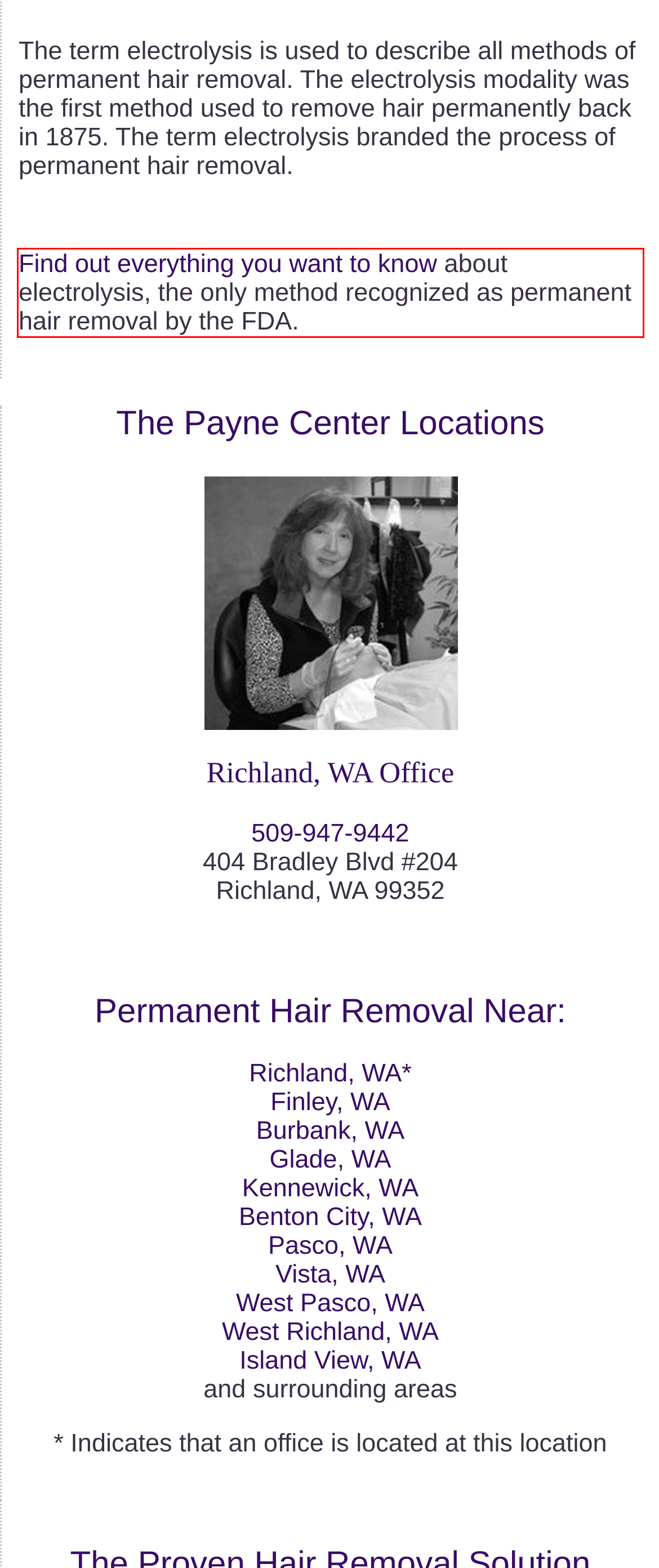Please look at the screenshot provided and find the red bounding box. Extract the text content contained within this bounding box.

Find out everything you want to know about electrolysis, the only method recognized as permanent hair removal by the FDA.